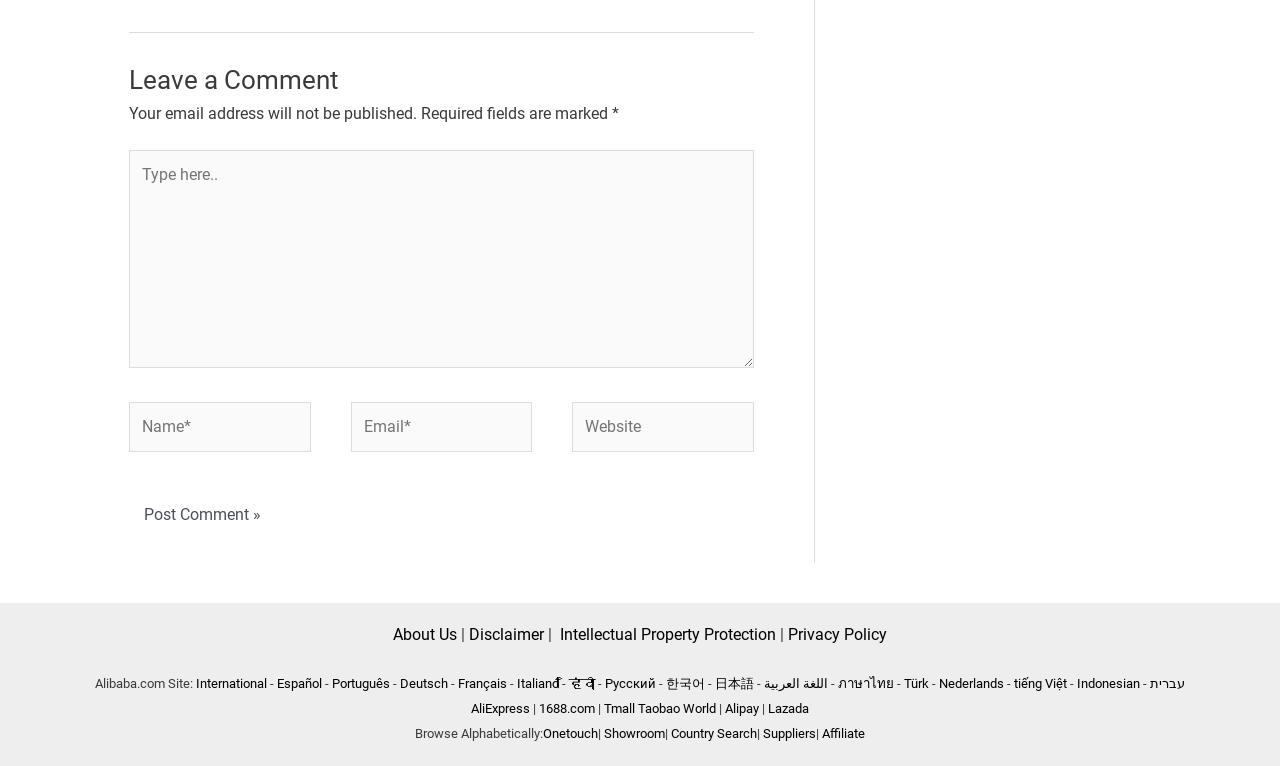Specify the bounding box coordinates of the region I need to click to perform the following instruction: "Enter your email". The coordinates must be four float numbers in the range of 0 to 1, i.e., [left, top, right, bottom].

[0.274, 0.524, 0.416, 0.59]